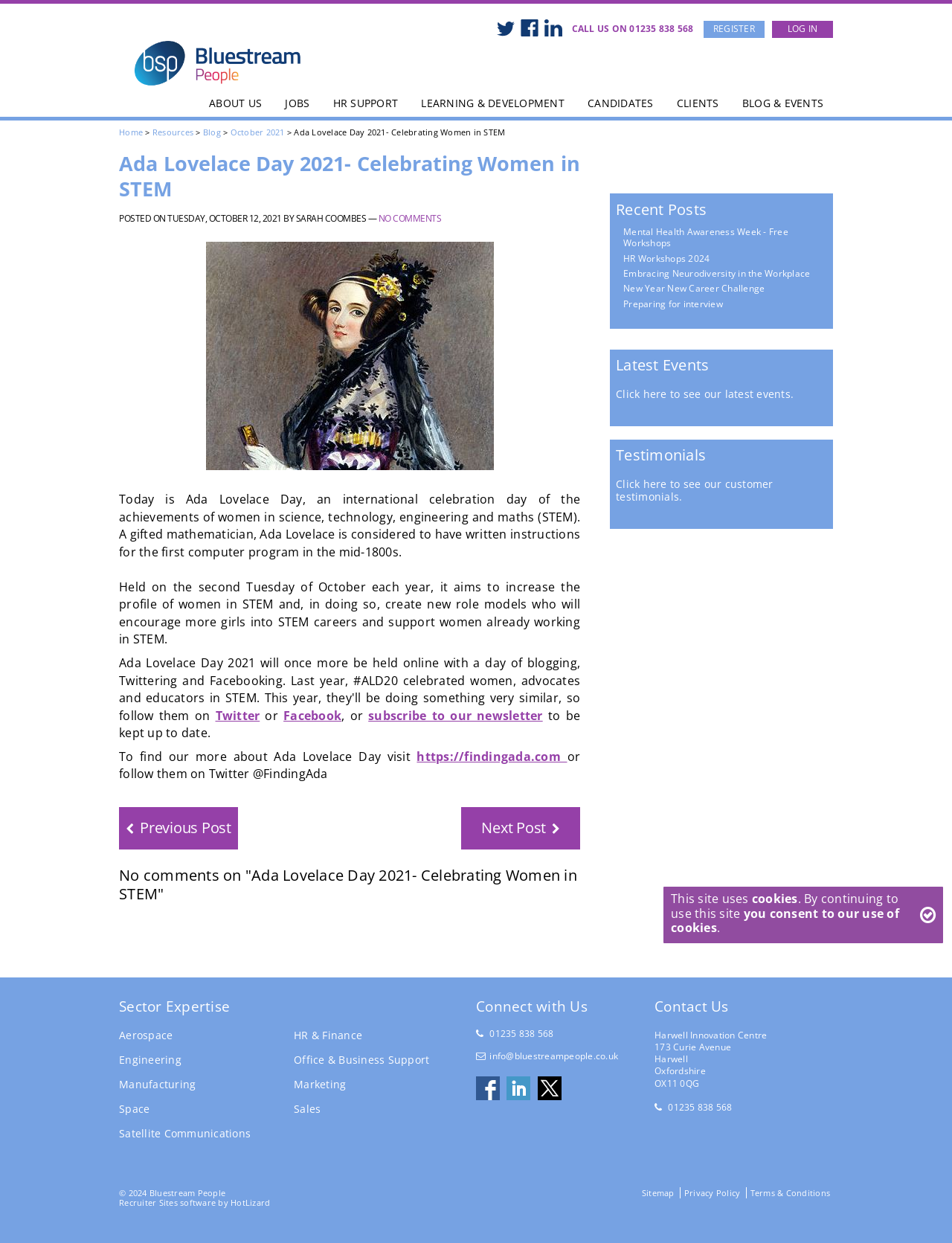Please determine the bounding box coordinates for the UI element described here. Use the format (top-left x, top-left y, bottom-right x, bottom-right y) with values bounded between 0 and 1: Imprint

None